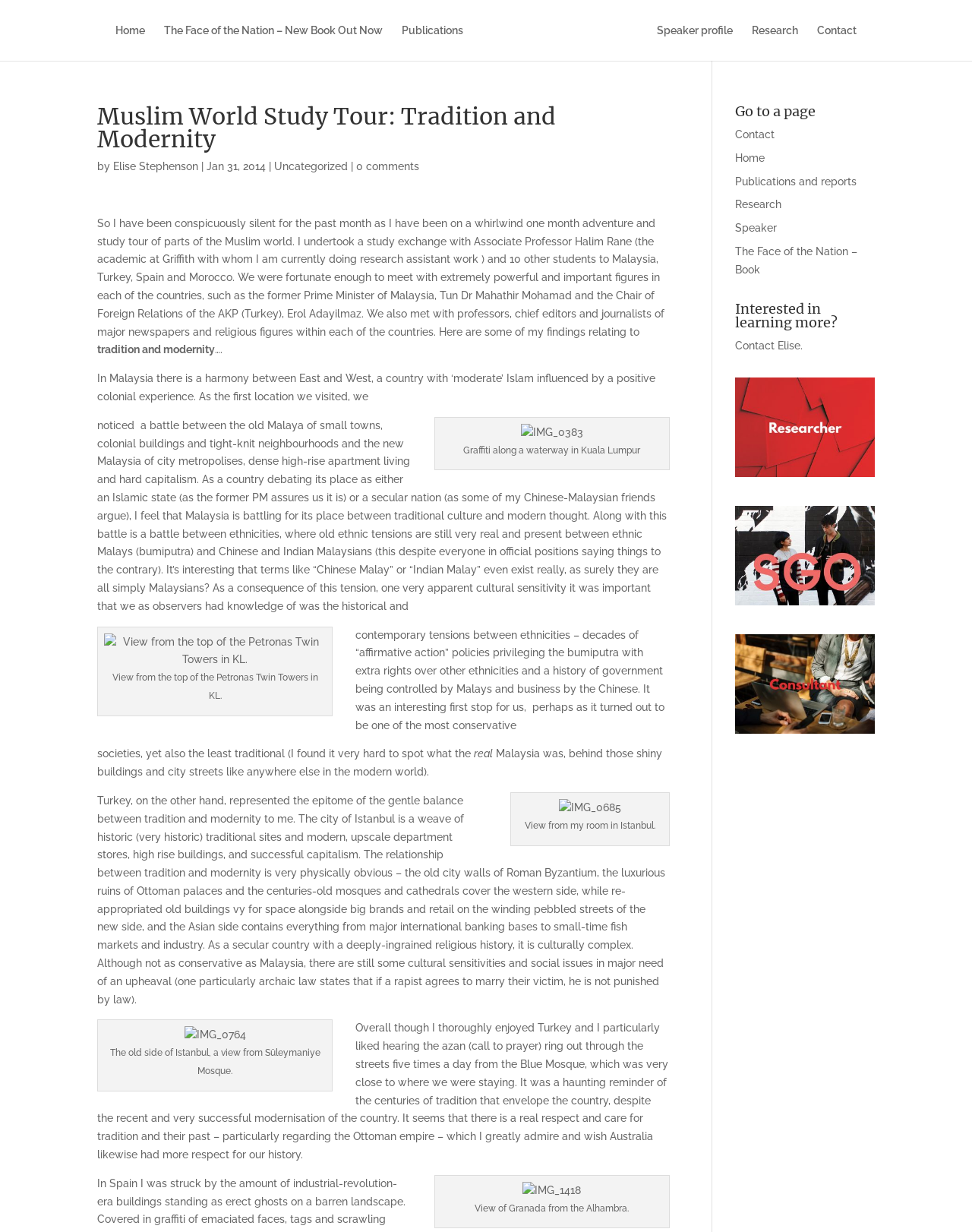Please determine the bounding box coordinates of the clickable area required to carry out the following instruction: "Go to Home". The coordinates must be four float numbers between 0 and 1, represented as [left, top, right, bottom].

None